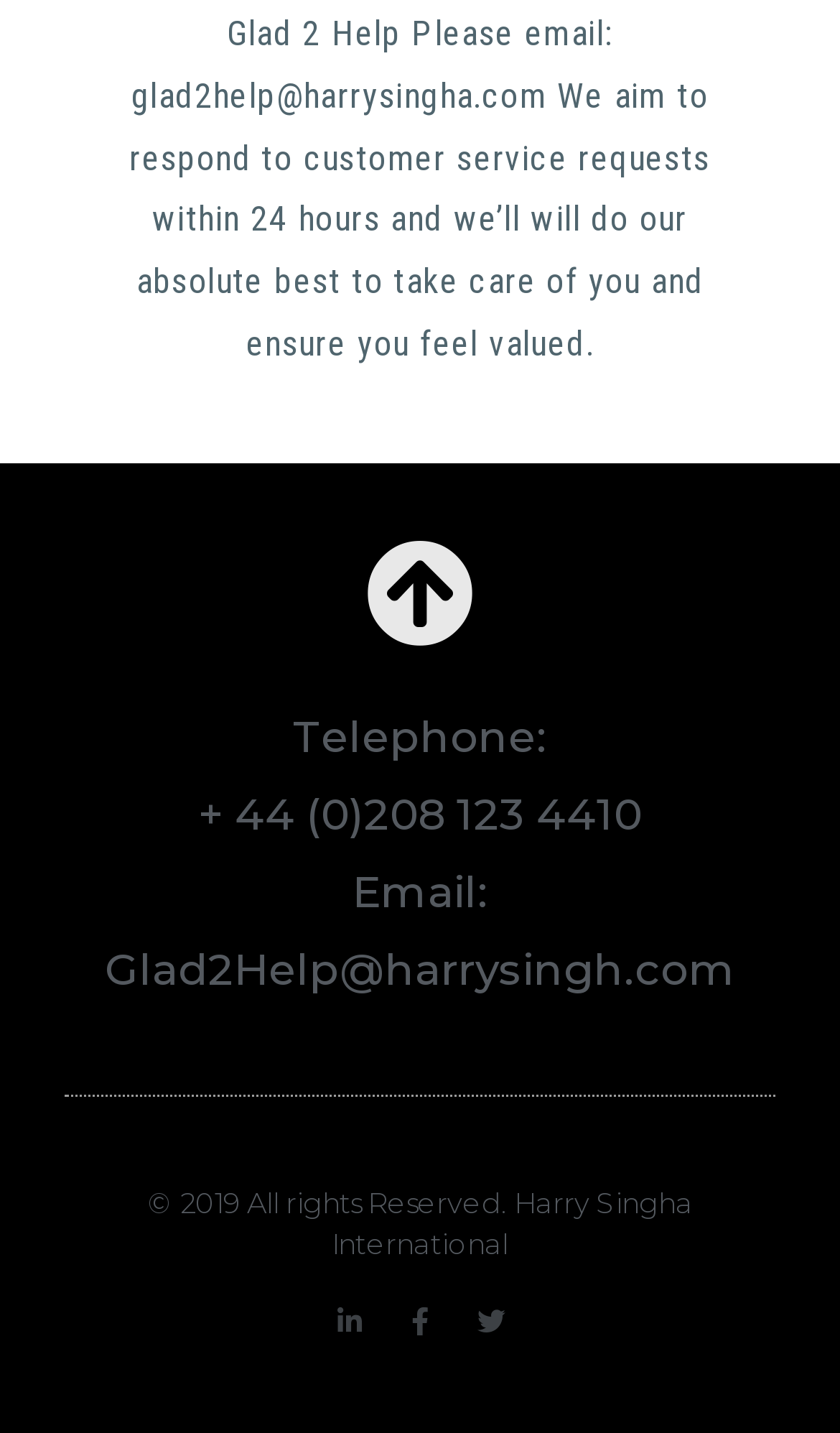Examine the image carefully and respond to the question with a detailed answer: 
How many social media links are there?

I counted the number of link elements at the bottom of the page that contain social media icons and text, and found three links for Linkedin, Facebook, and Twitter.